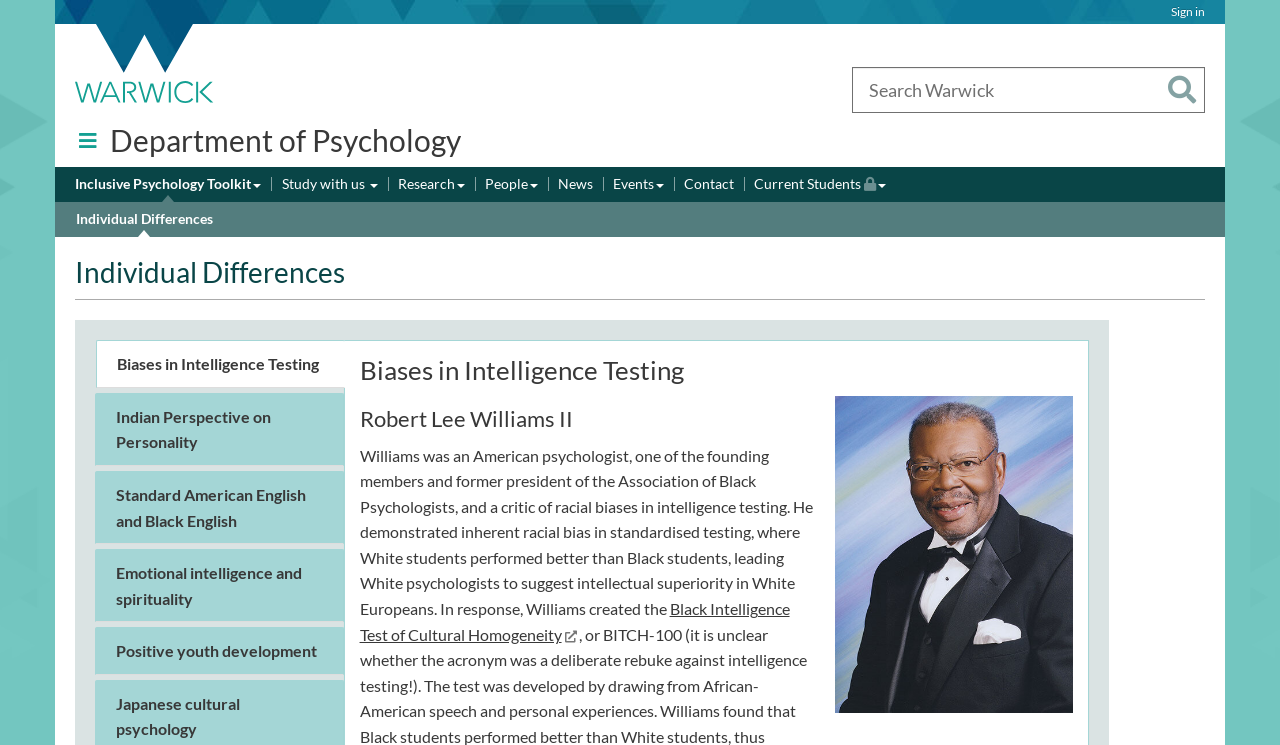Locate the bounding box coordinates of the area to click to fulfill this instruction: "Learn about Biases in Intelligence Testing". The bounding box should be presented as four float numbers between 0 and 1, in the order [left, top, right, bottom].

[0.075, 0.457, 0.269, 0.52]